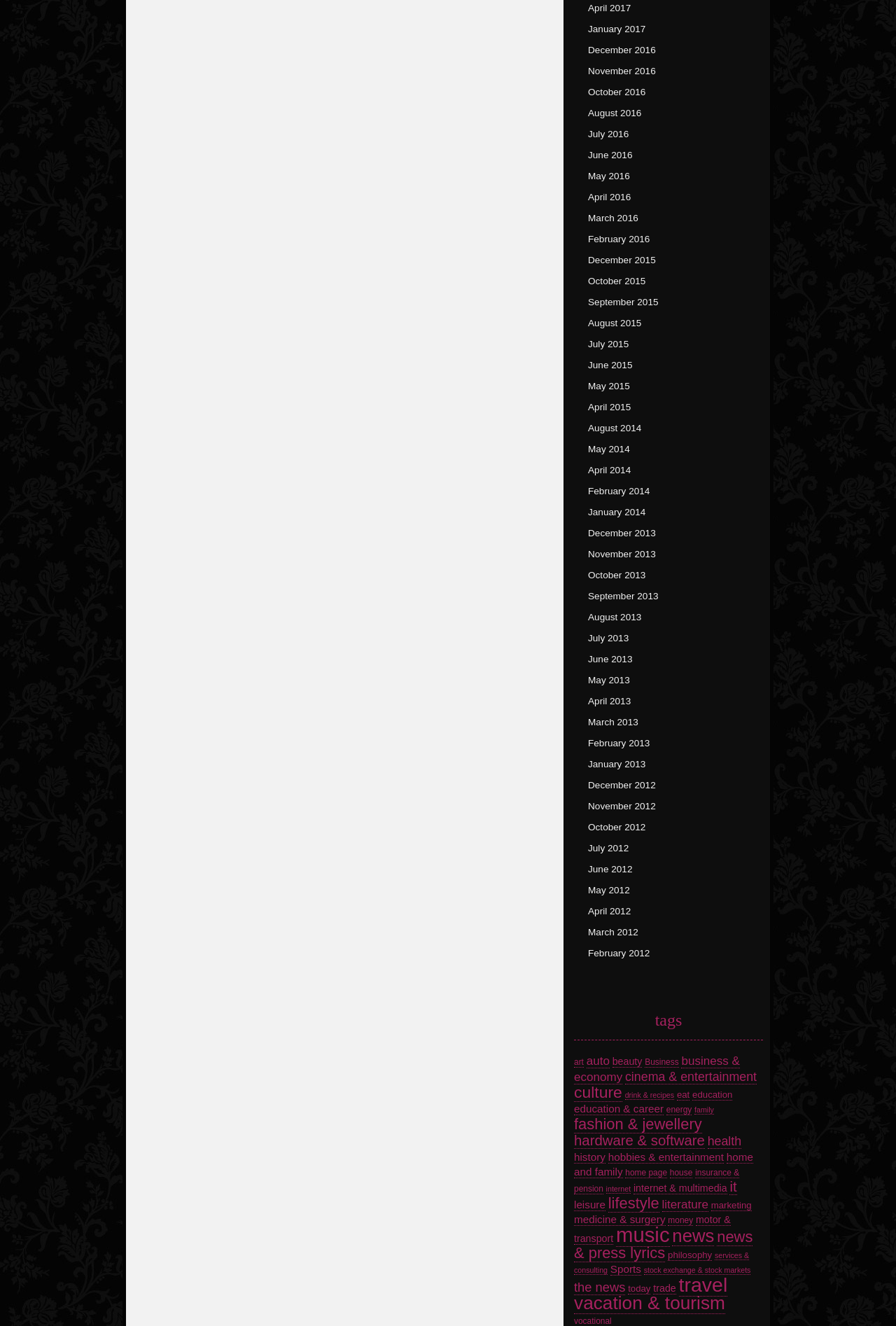Please provide the bounding box coordinates for the element that needs to be clicked to perform the instruction: "check insurance & pension". The coordinates must consist of four float numbers between 0 and 1, formatted as [left, top, right, bottom].

[0.641, 0.881, 0.825, 0.901]